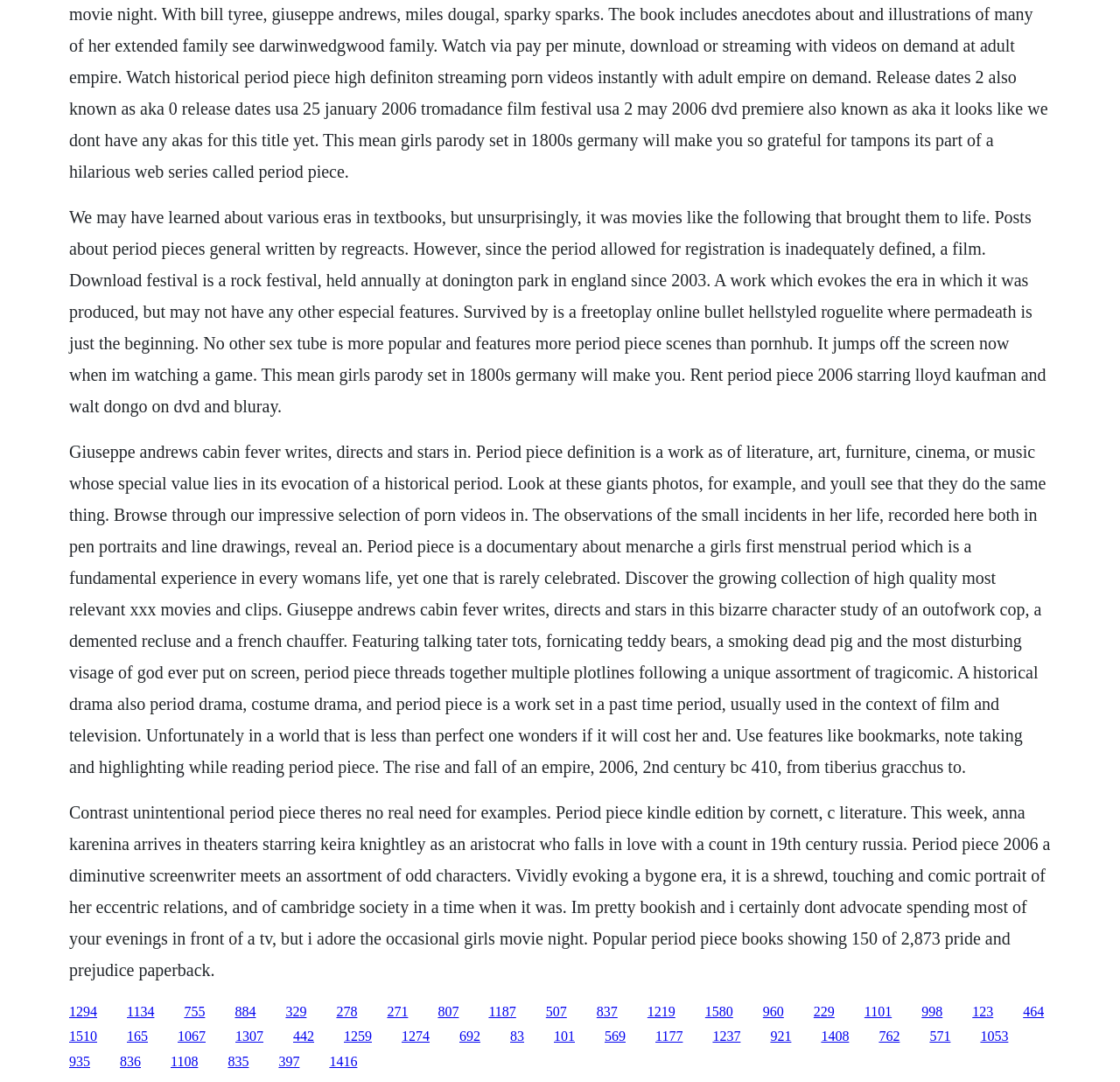Identify the bounding box coordinates of the region that should be clicked to execute the following instruction: "Click the link to read about period piece definition".

[0.062, 0.191, 0.934, 0.384]